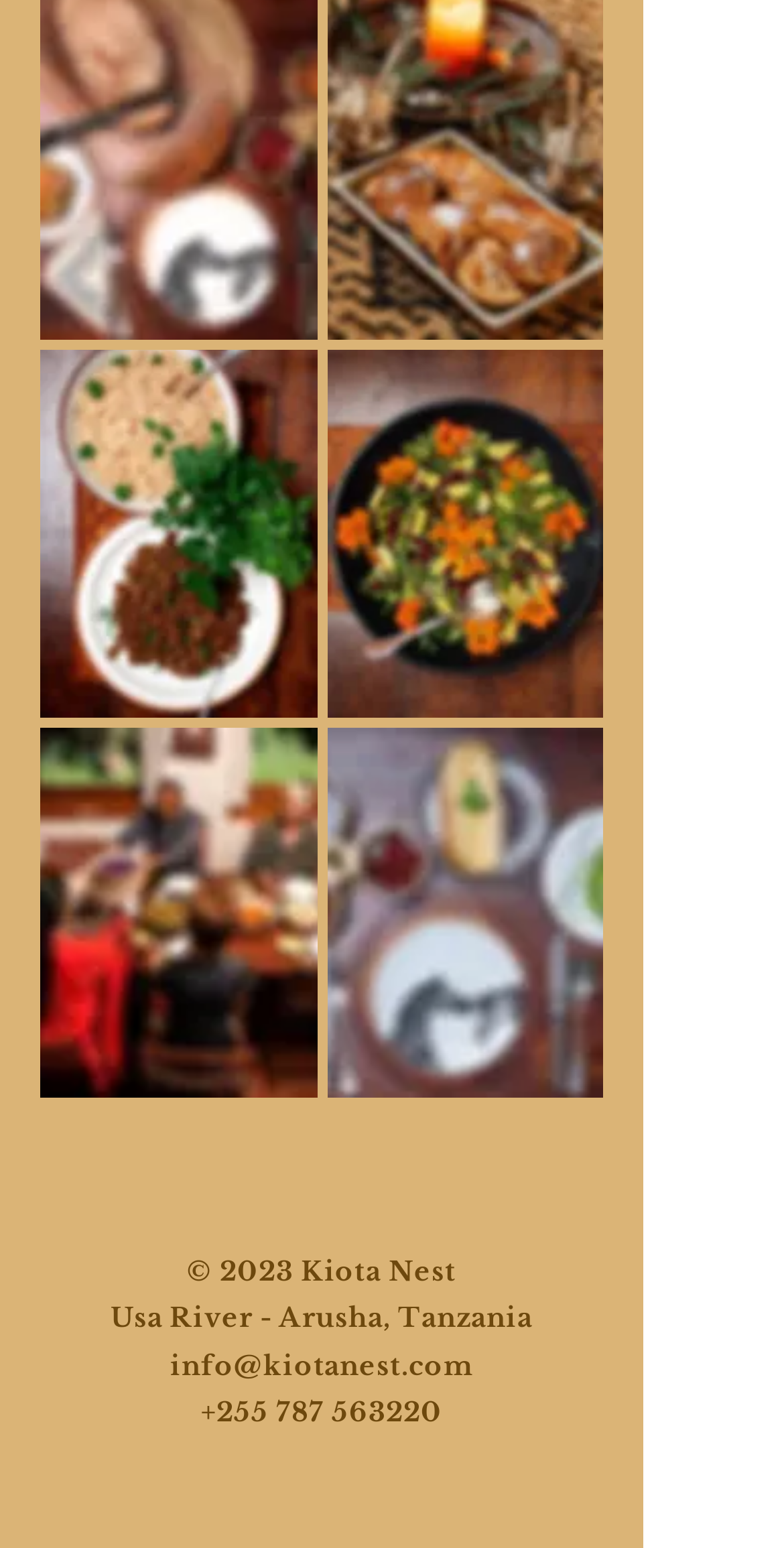Provide a thorough and detailed response to the question by examining the image: 
How many images are displayed on the top half of the page?

I found the answer by counting the number of image elements located at the top half of the page, which are [159], [160], [161], and [162].